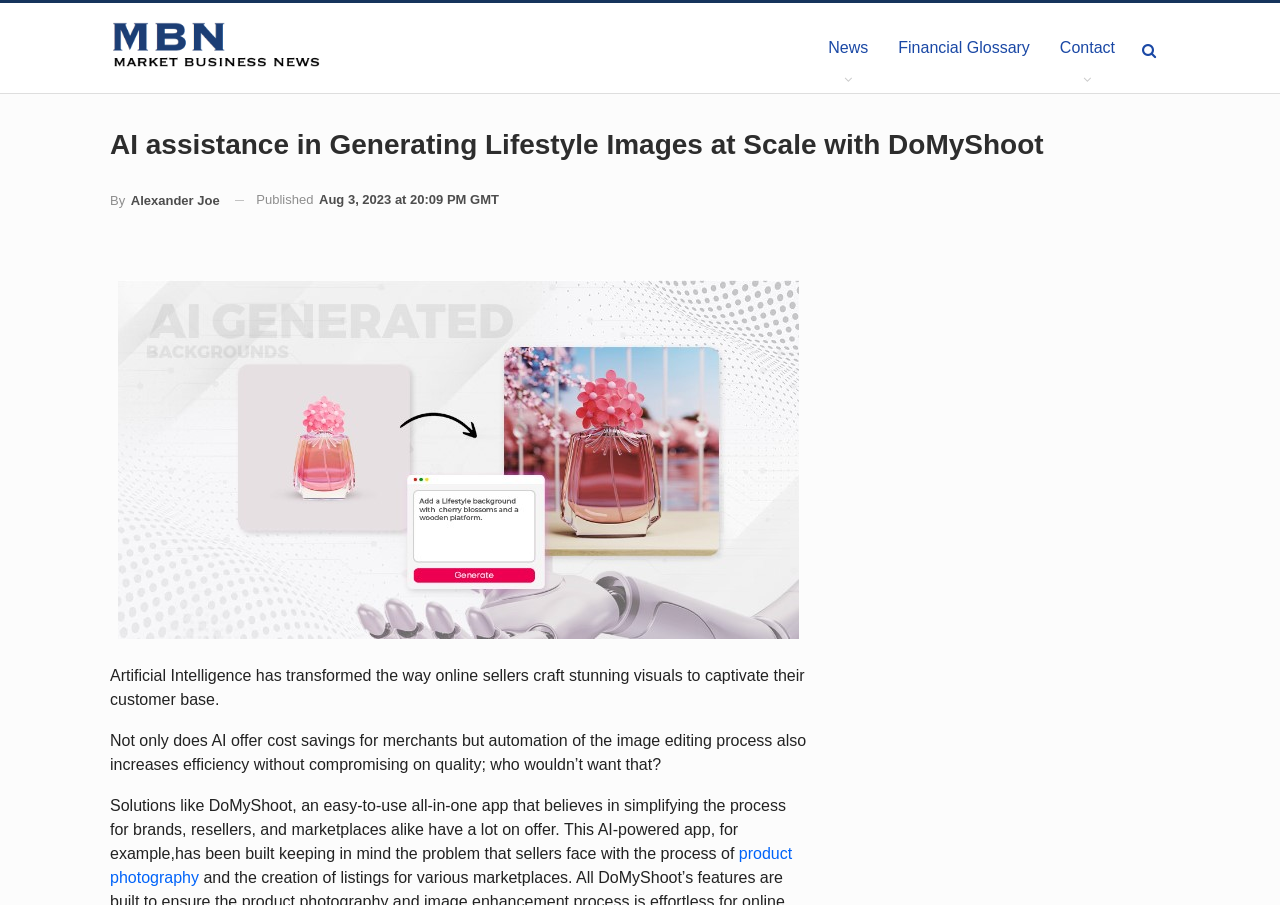With reference to the screenshot, provide a detailed response to the question below:
When was the article published?

I found the answer by looking at the section below the main heading, where there is a time element with the text 'Aug 3, 2023 at 20:09 PM GMT'.